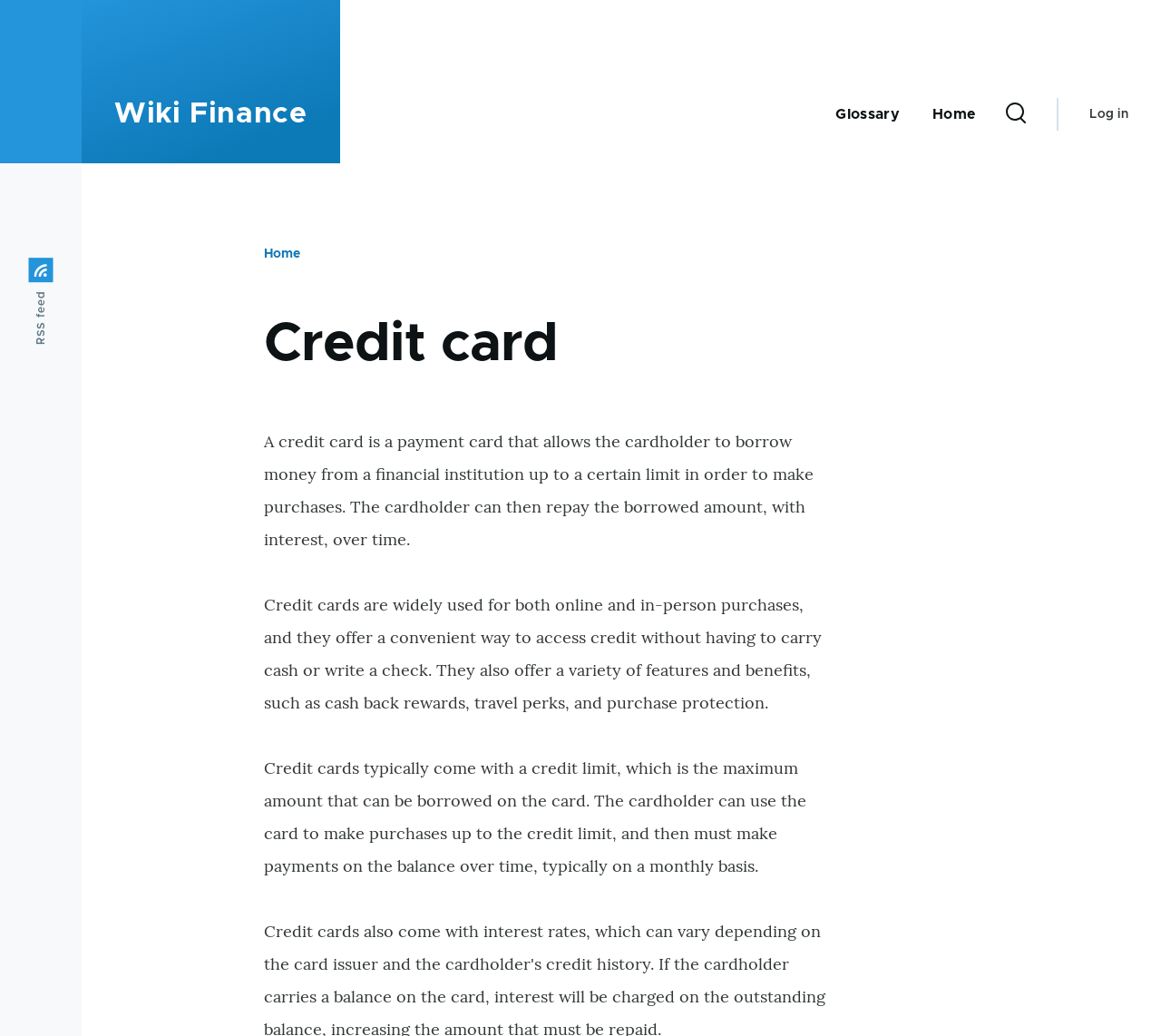Determine the bounding box coordinates for the clickable element required to fulfill the instruction: "Go to the home page". Provide the coordinates as four float numbers between 0 and 1, i.e., [left, top, right, bottom].

[0.227, 0.239, 0.258, 0.251]